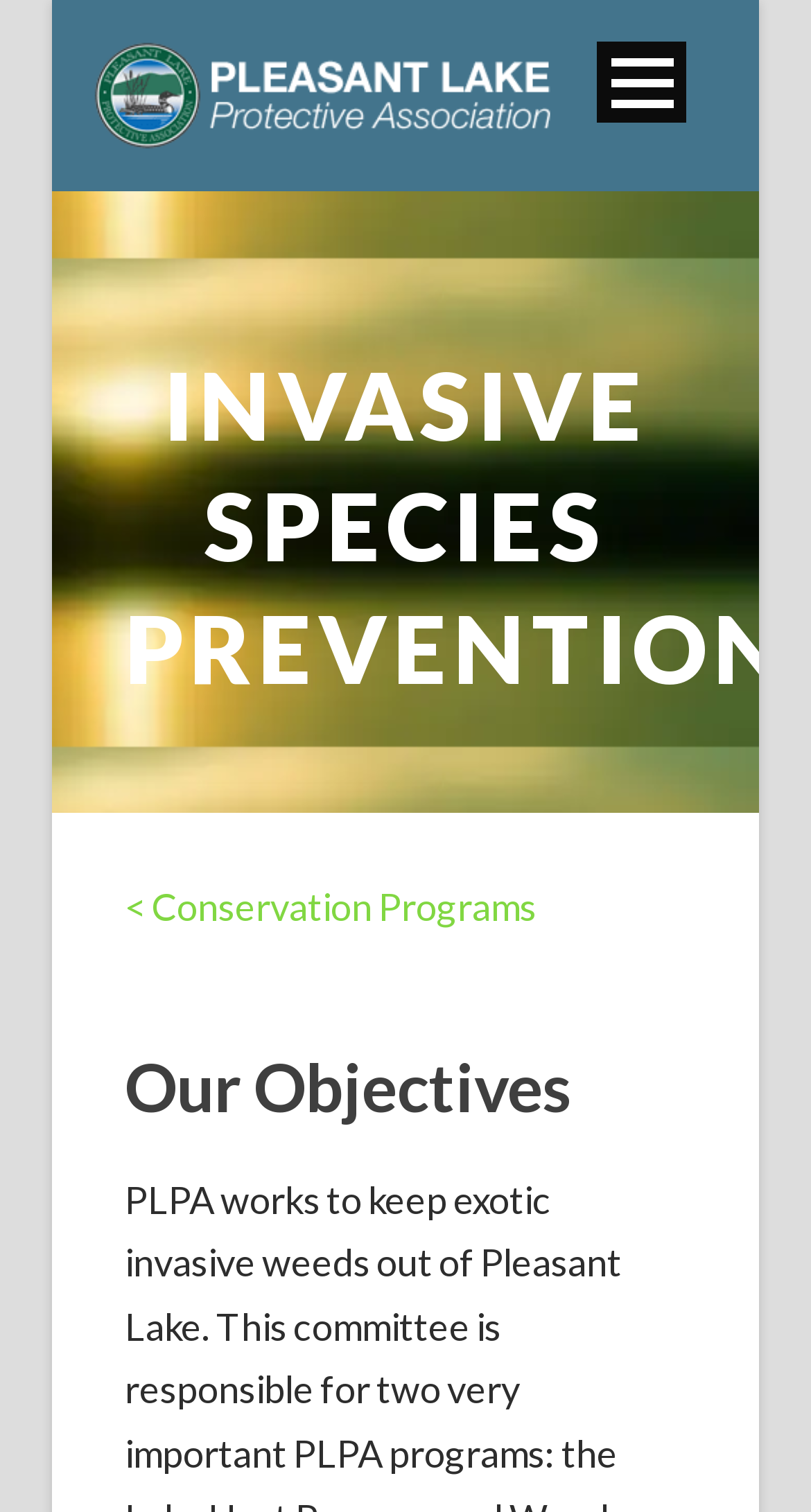Please provide the bounding box coordinates for the UI element as described: "< Conservation Programs". The coordinates must be four floats between 0 and 1, represented as [left, top, right, bottom].

[0.154, 0.585, 0.662, 0.615]